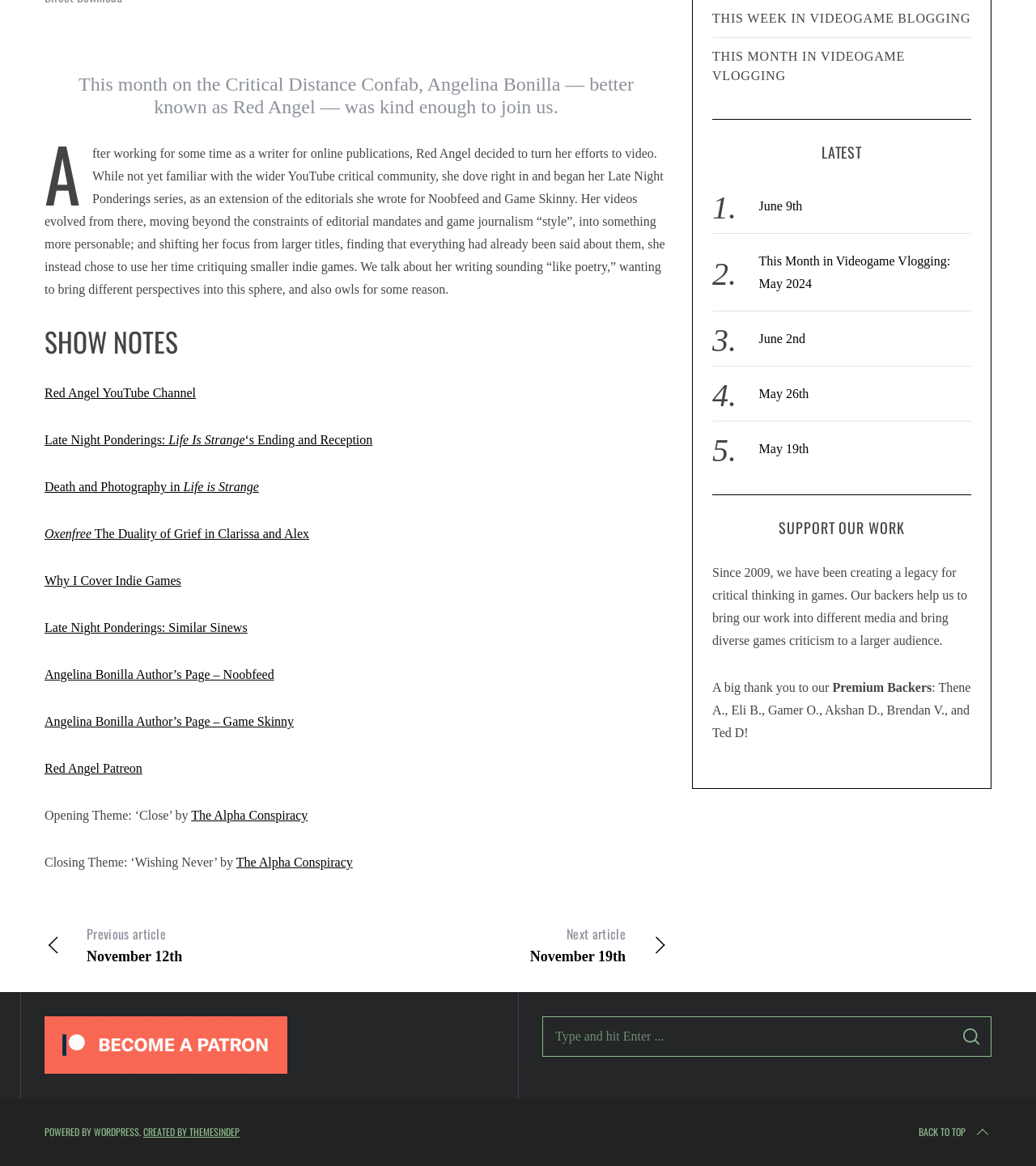Identify the bounding box for the described UI element: "This Month in Videogame Vlogging".

[0.688, 0.032, 0.938, 0.081]